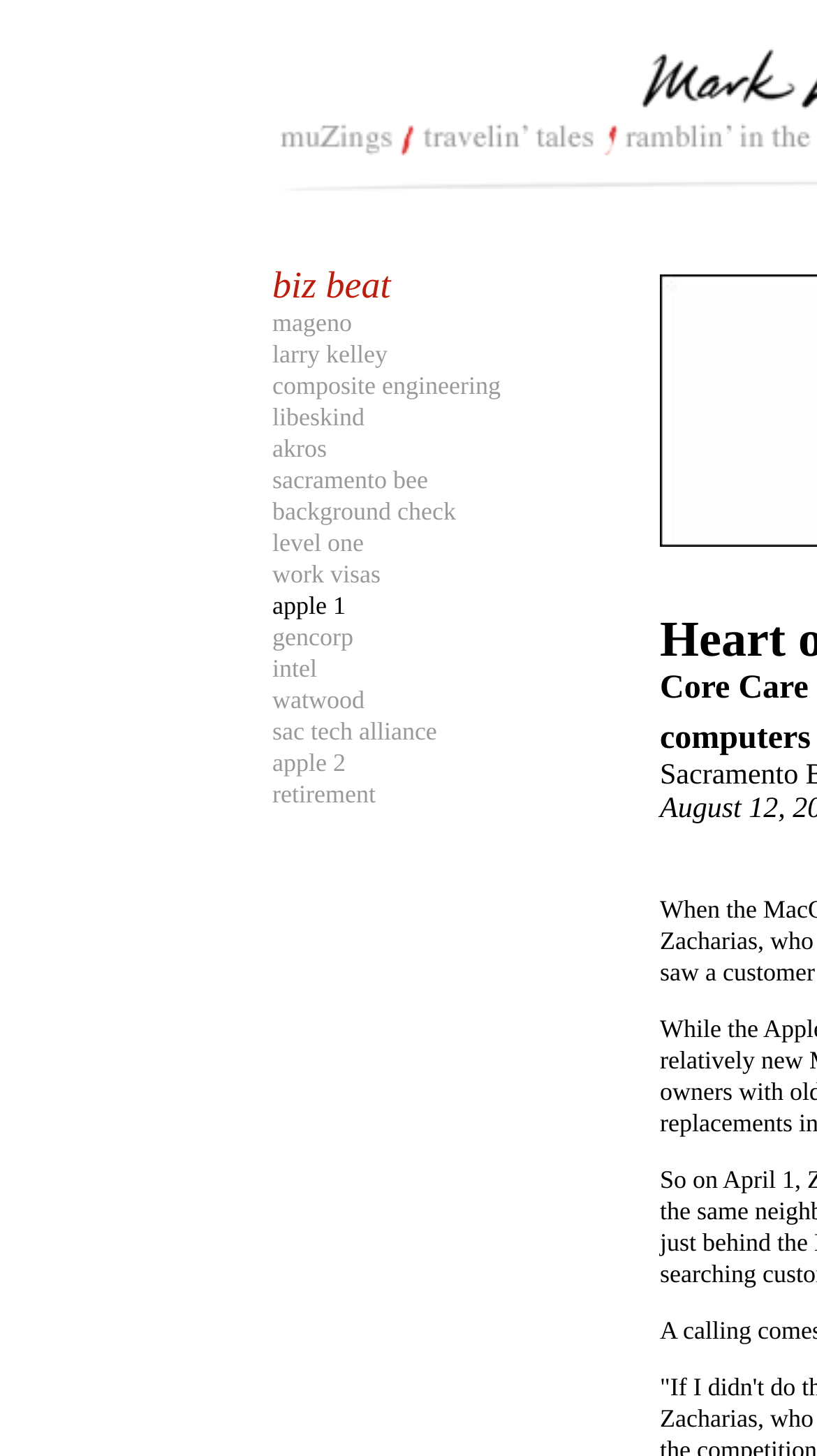Identify the bounding box of the UI element described as follows: "mageno". Provide the coordinates as four float numbers in the range of 0 to 1 [left, top, right, bottom].

[0.333, 0.212, 0.431, 0.232]